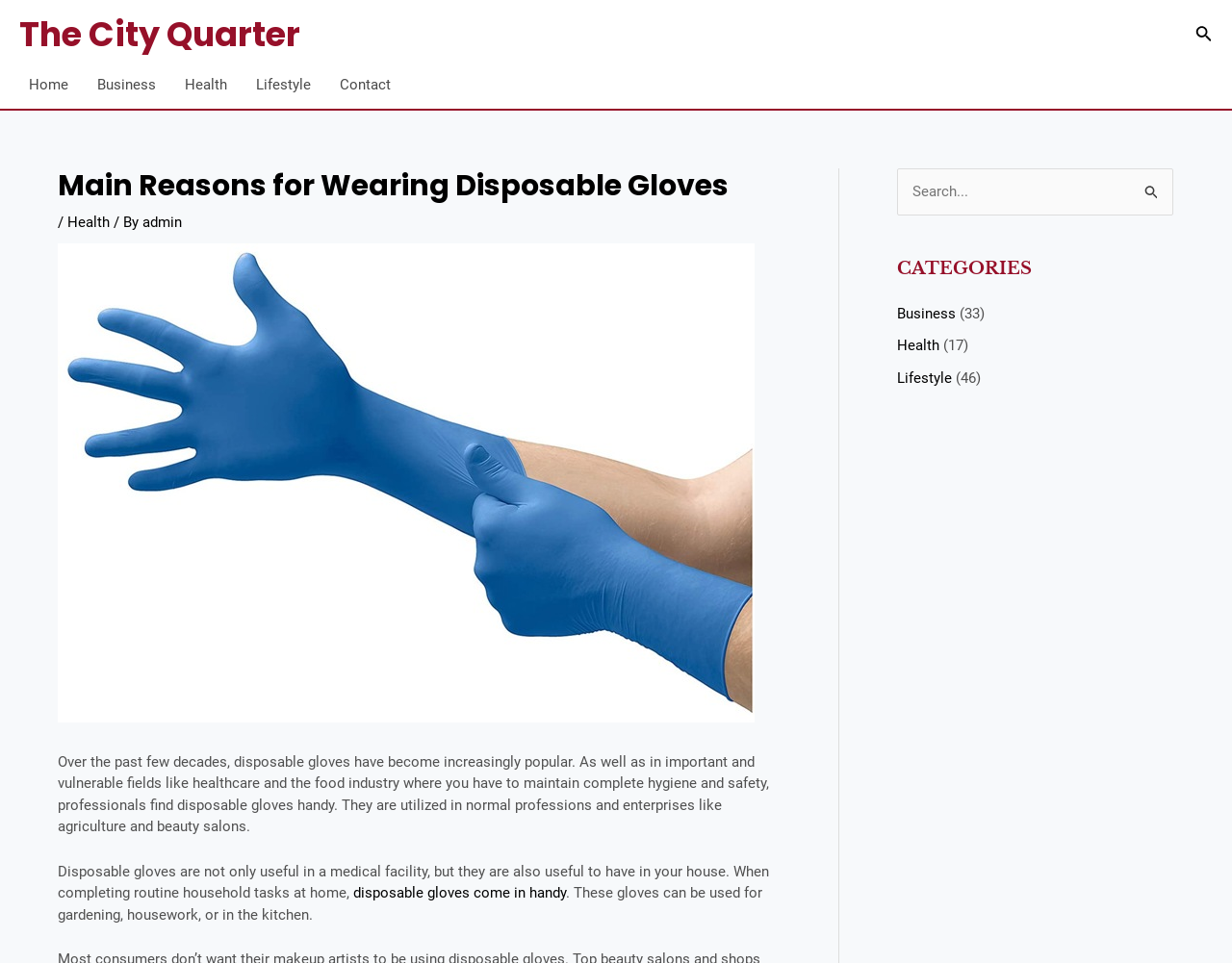Please provide the bounding box coordinates for the UI element as described: "disposable gloves come in handy". The coordinates must be four floats between 0 and 1, represented as [left, top, right, bottom].

[0.287, 0.918, 0.459, 0.936]